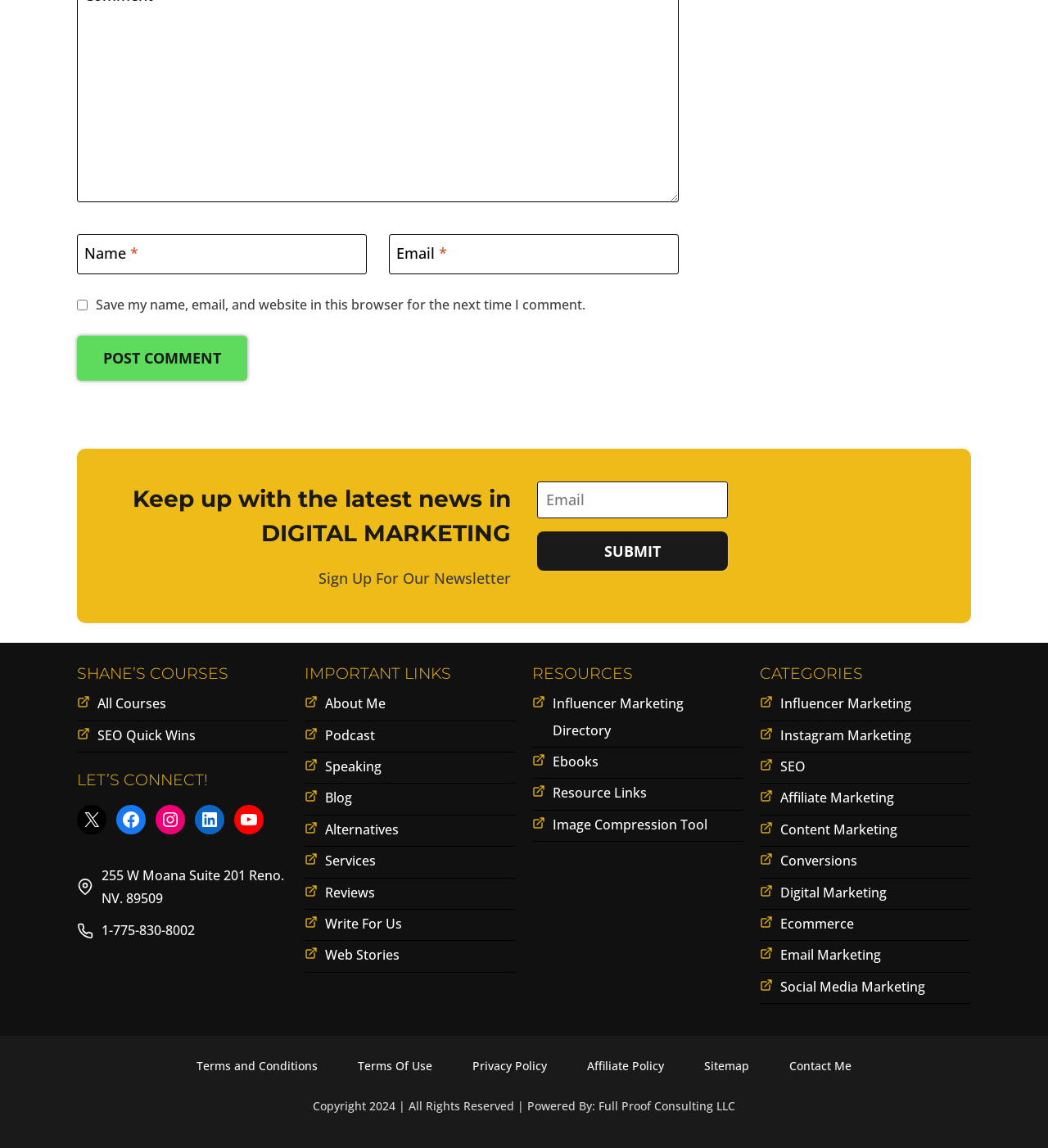Kindly provide the bounding box coordinates of the section you need to click on to fulfill the given instruction: "Click the Post Comment button".

[0.073, 0.293, 0.236, 0.332]